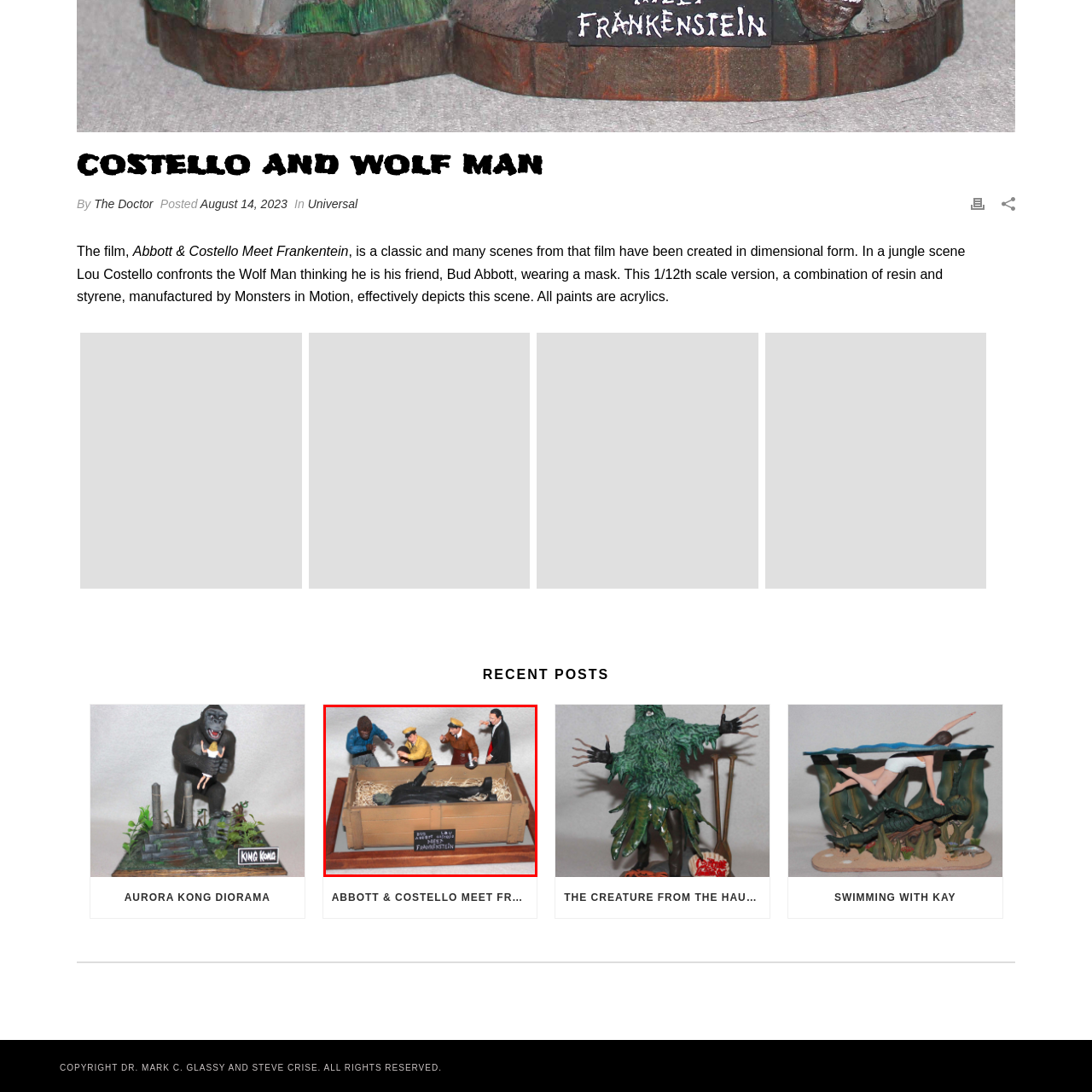What material is used for the environment?
View the portion of the image encircled by the red bounding box and give a one-word or short phrase answer.

Grass and netting